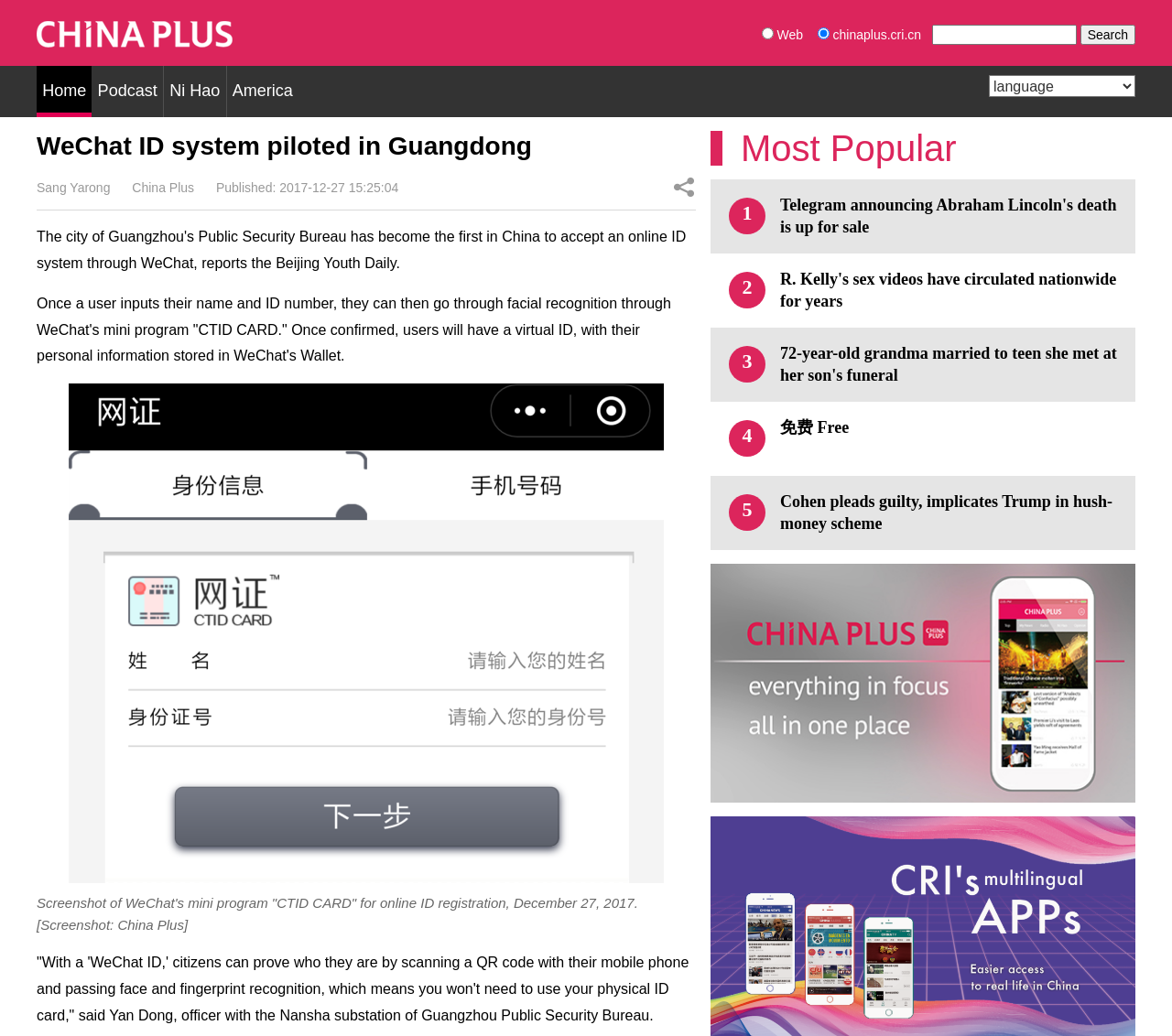Please identify the bounding box coordinates of the clickable region that I should interact with to perform the following instruction: "Click on Home". The coordinates should be expressed as four float numbers between 0 and 1, i.e., [left, top, right, bottom].

[0.031, 0.064, 0.09, 0.103]